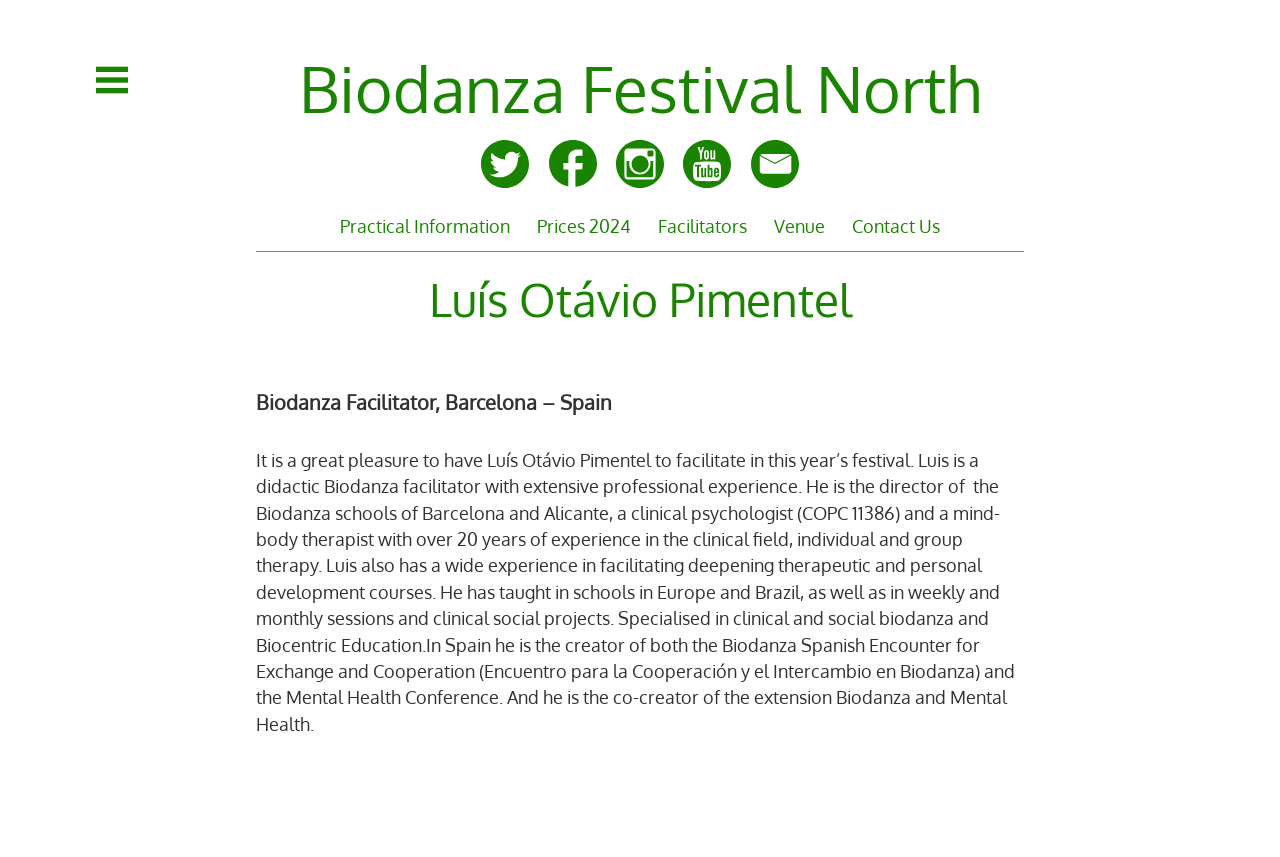Please provide the bounding box coordinates for the UI element as described: "Biodanza Festival North". The coordinates must be four floats between 0 and 1, represented as [left, top, right, bottom].

[0.234, 0.055, 0.766, 0.15]